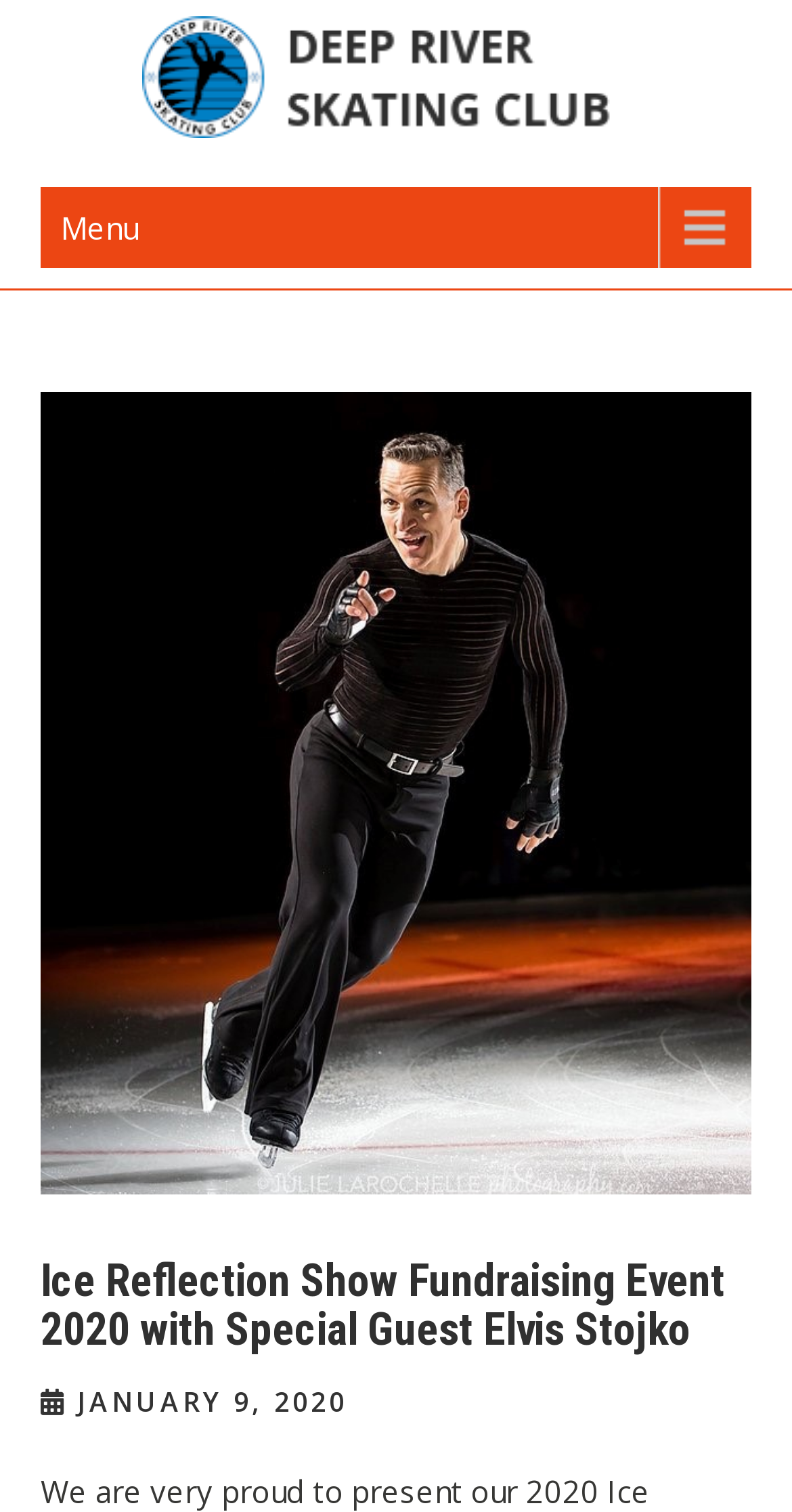What is the name of the skating club?
Please provide a single word or phrase answer based on the image.

Deep River Skating Club